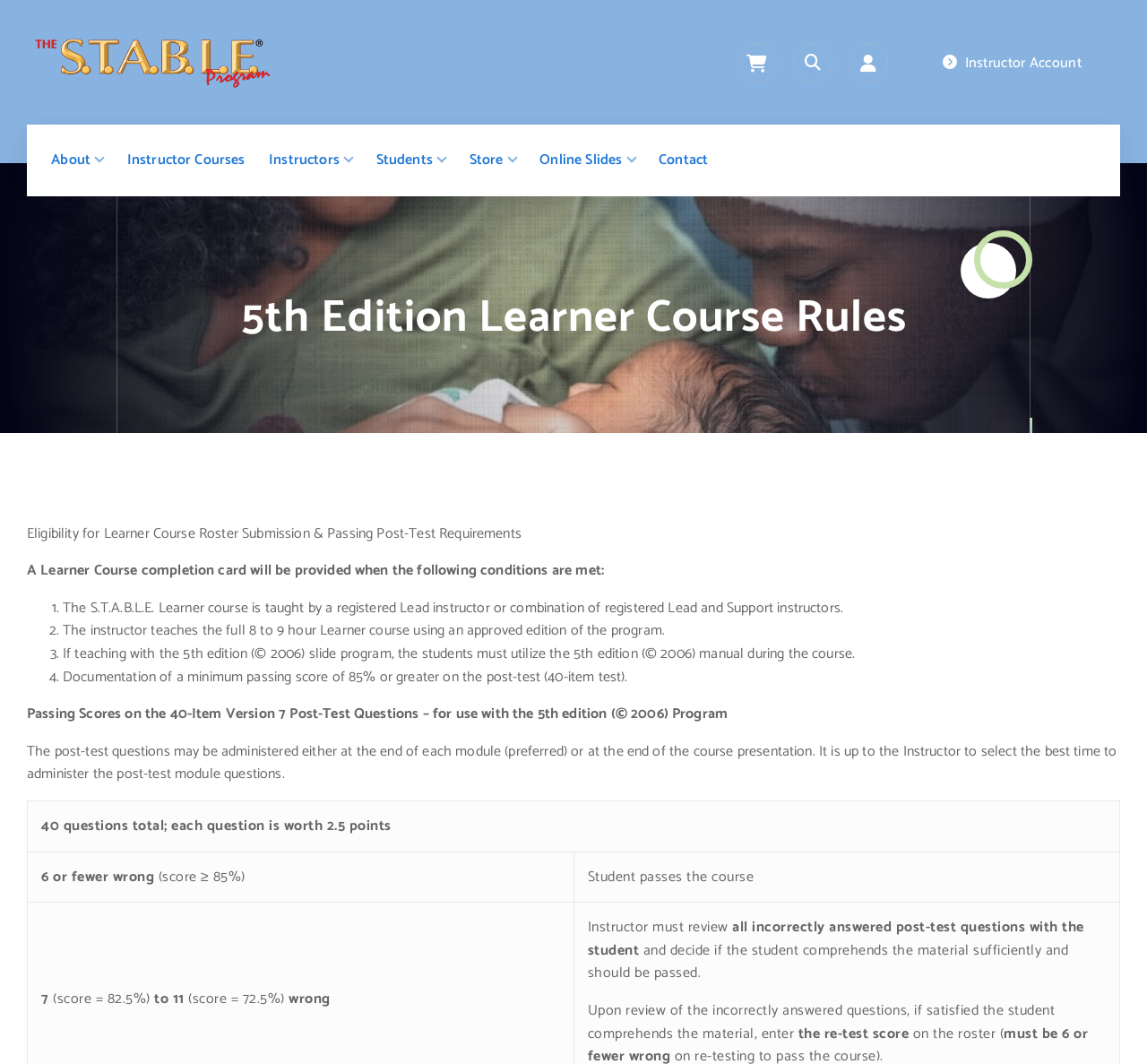Pinpoint the bounding box coordinates of the clickable area needed to execute the instruction: "Click the 'Online Slides' link". The coordinates should be specified as four float numbers between 0 and 1, i.e., [left, top, right, bottom].

[0.47, 0.137, 0.554, 0.164]